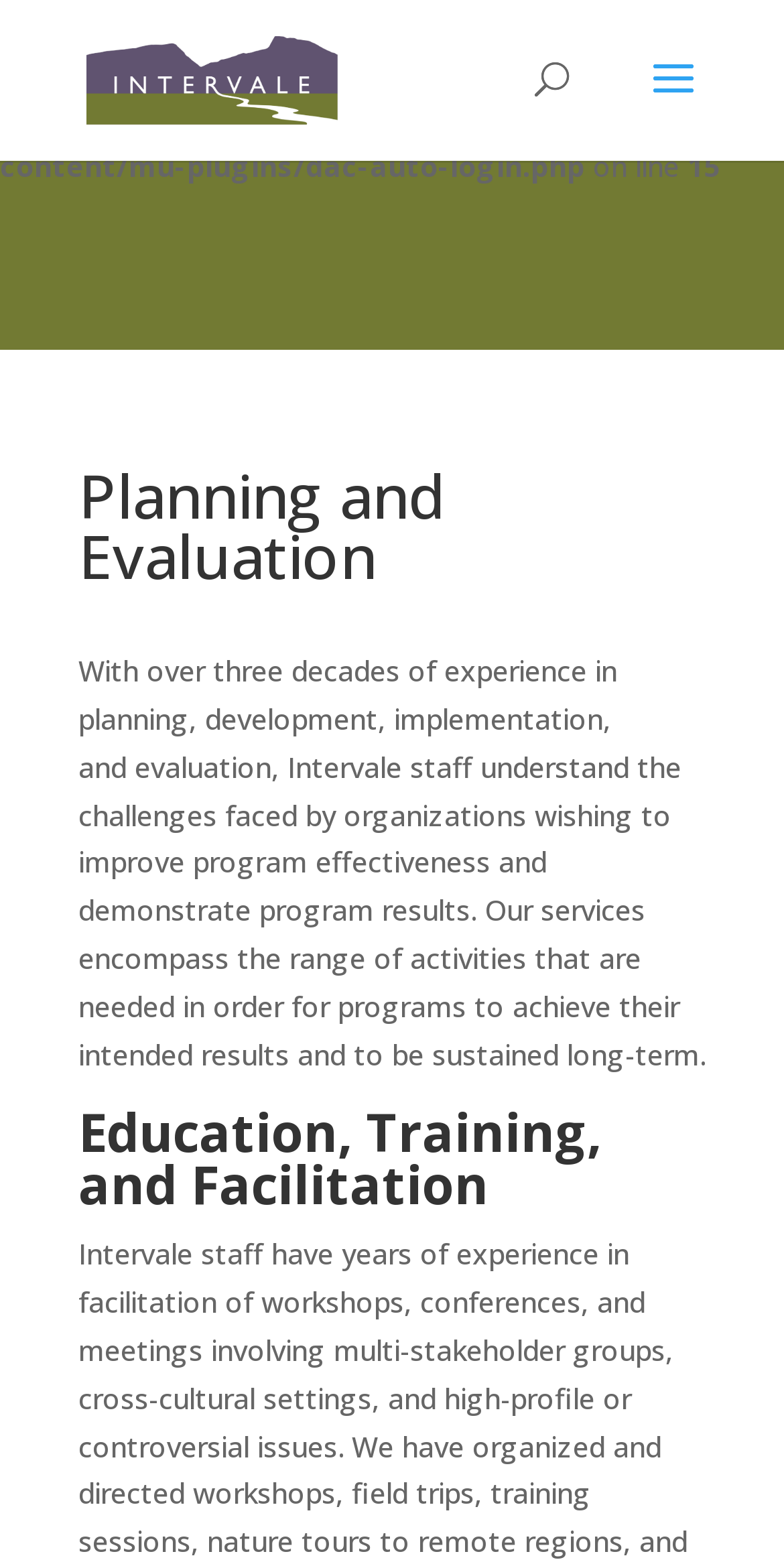Find the coordinates for the bounding box of the element with this description: "News".

None